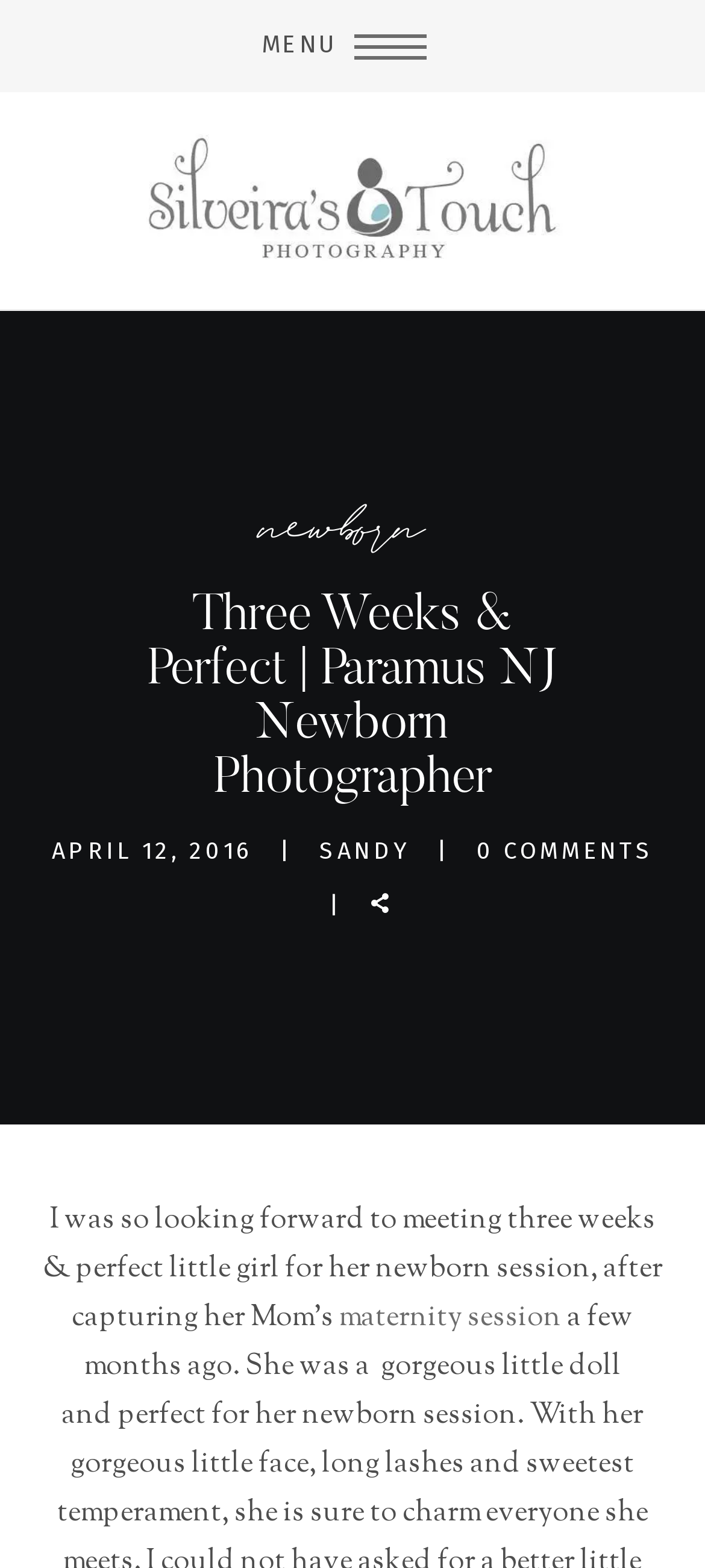Provide a one-word or short-phrase answer to the question:
What is the name of the person mentioned in the blog post?

SANDY